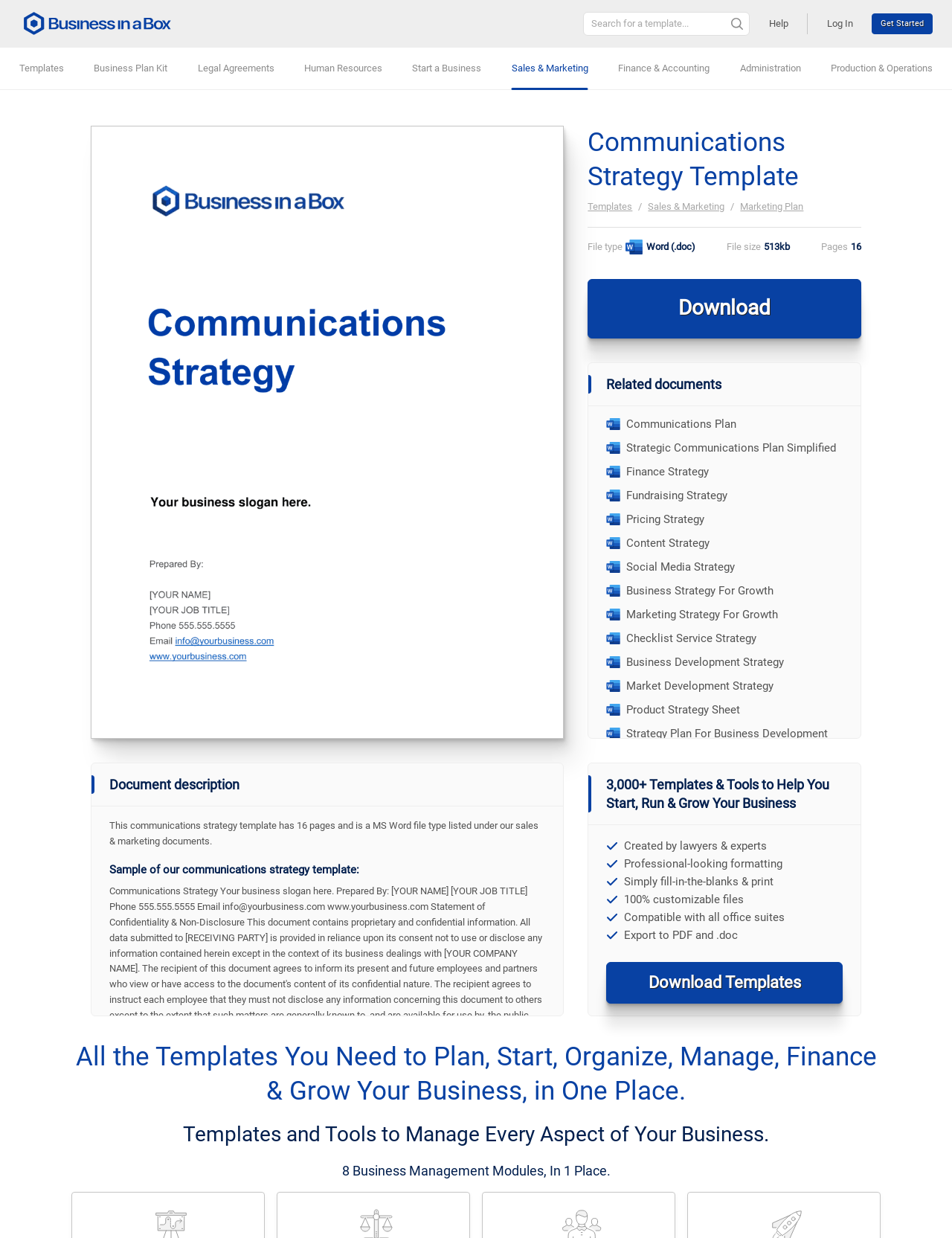Using the provided element description: "Templates", identify the bounding box coordinates. The coordinates should be four floats between 0 and 1 in the order [left, top, right, bottom].

[0.618, 0.161, 0.664, 0.174]